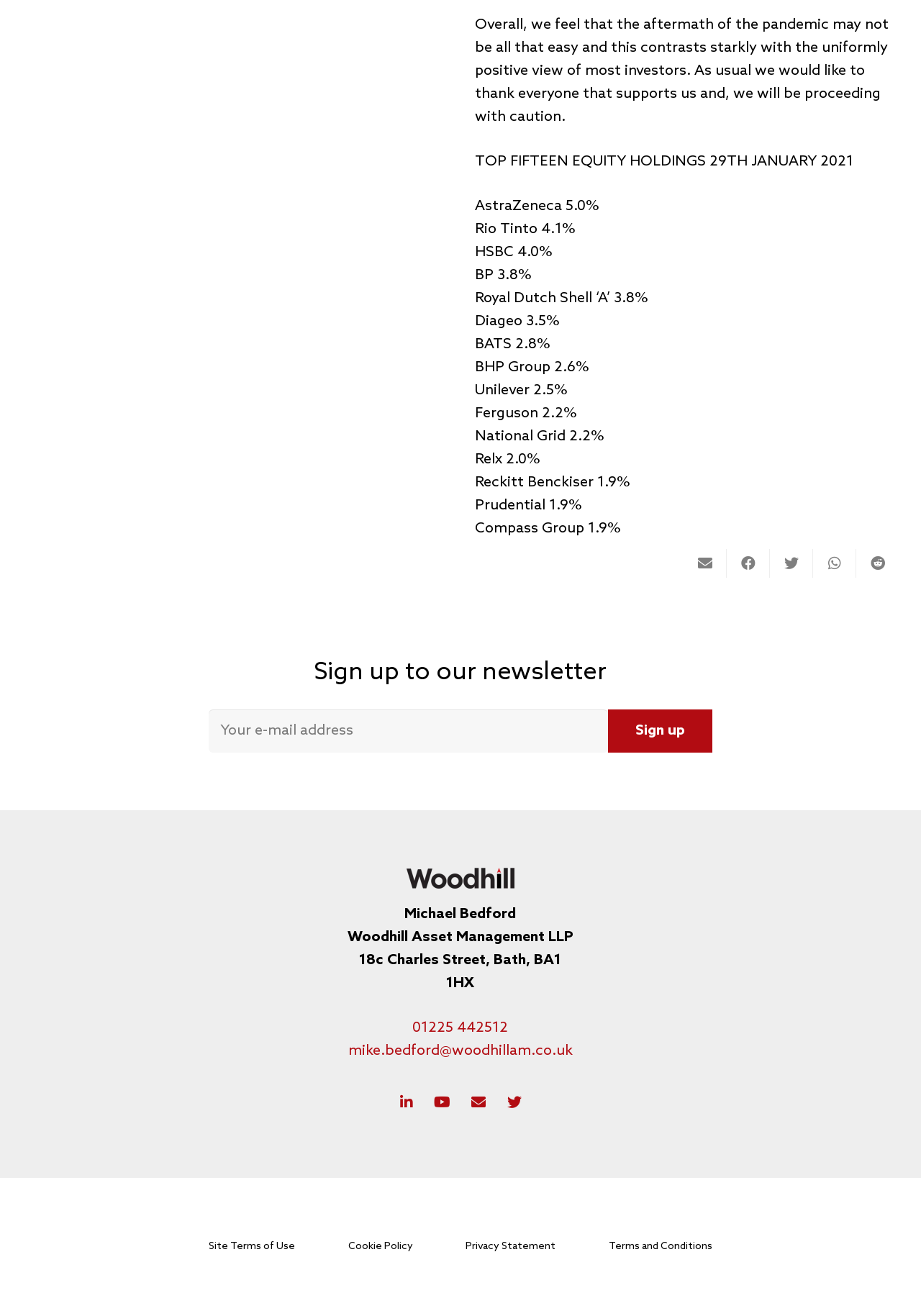Please provide the bounding box coordinates for the UI element as described: "APPLY". The coordinates must be four floats between 0 and 1, represented as [left, top, right, bottom].

None